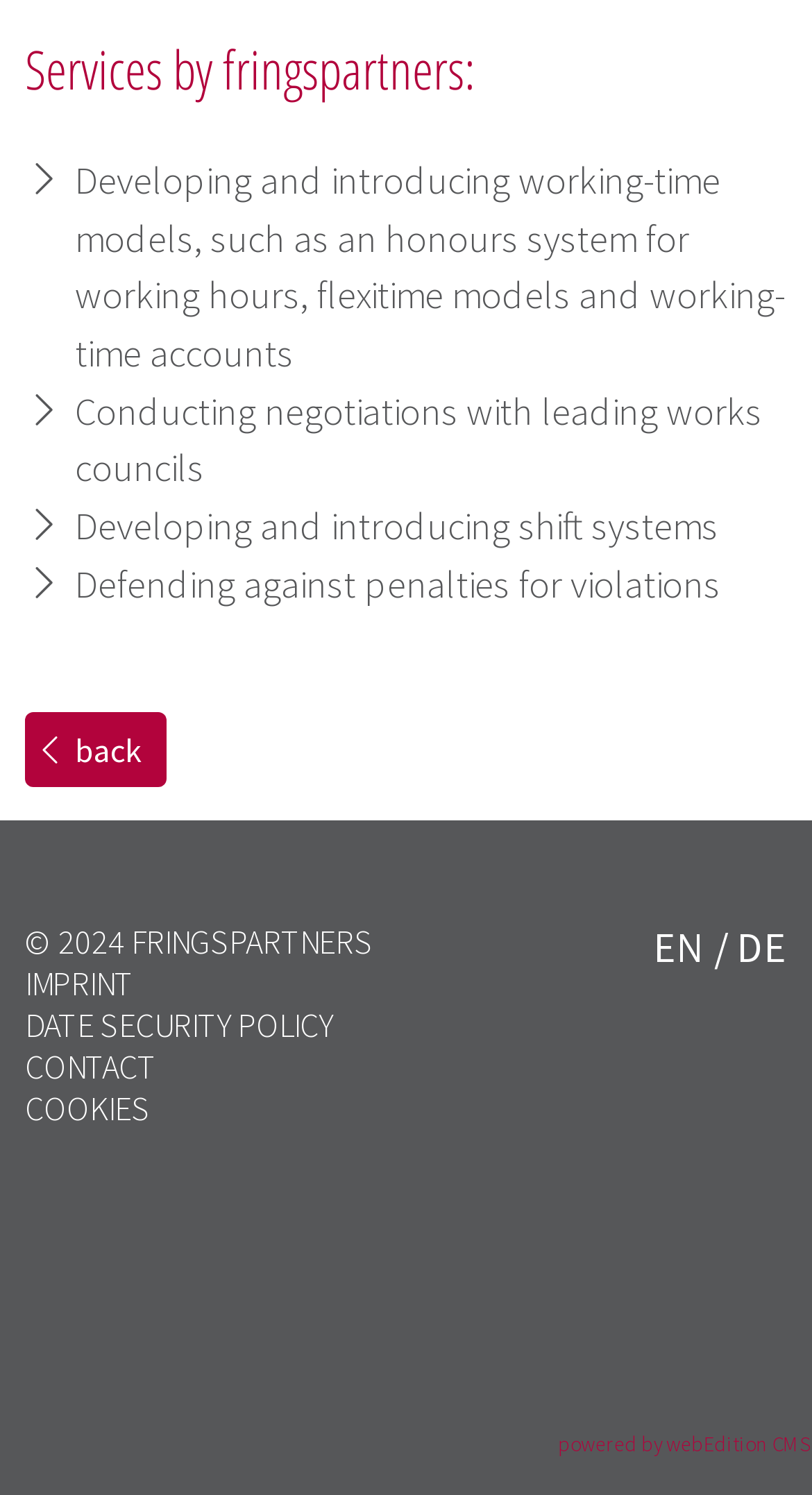Bounding box coordinates are specified in the format (top-left x, top-left y, bottom-right x, bottom-right y). All values are floating point numbers bounded between 0 and 1. Please provide the bounding box coordinate of the region this sentence describes: Date Security Policy

[0.031, 0.671, 0.41, 0.699]